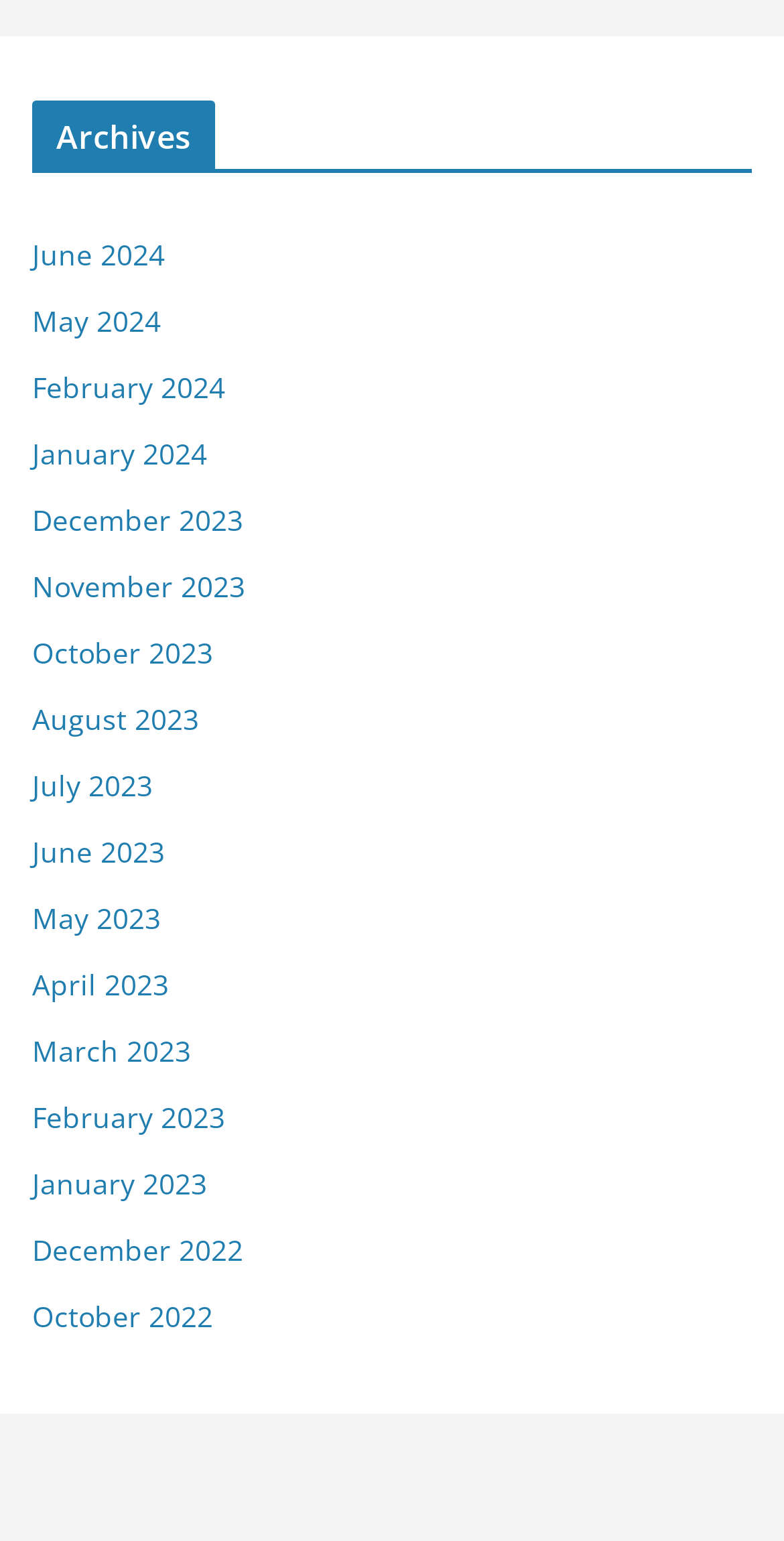Locate the bounding box coordinates of the element's region that should be clicked to carry out the following instruction: "view archives for May 2024". The coordinates need to be four float numbers between 0 and 1, i.e., [left, top, right, bottom].

[0.041, 0.196, 0.205, 0.221]